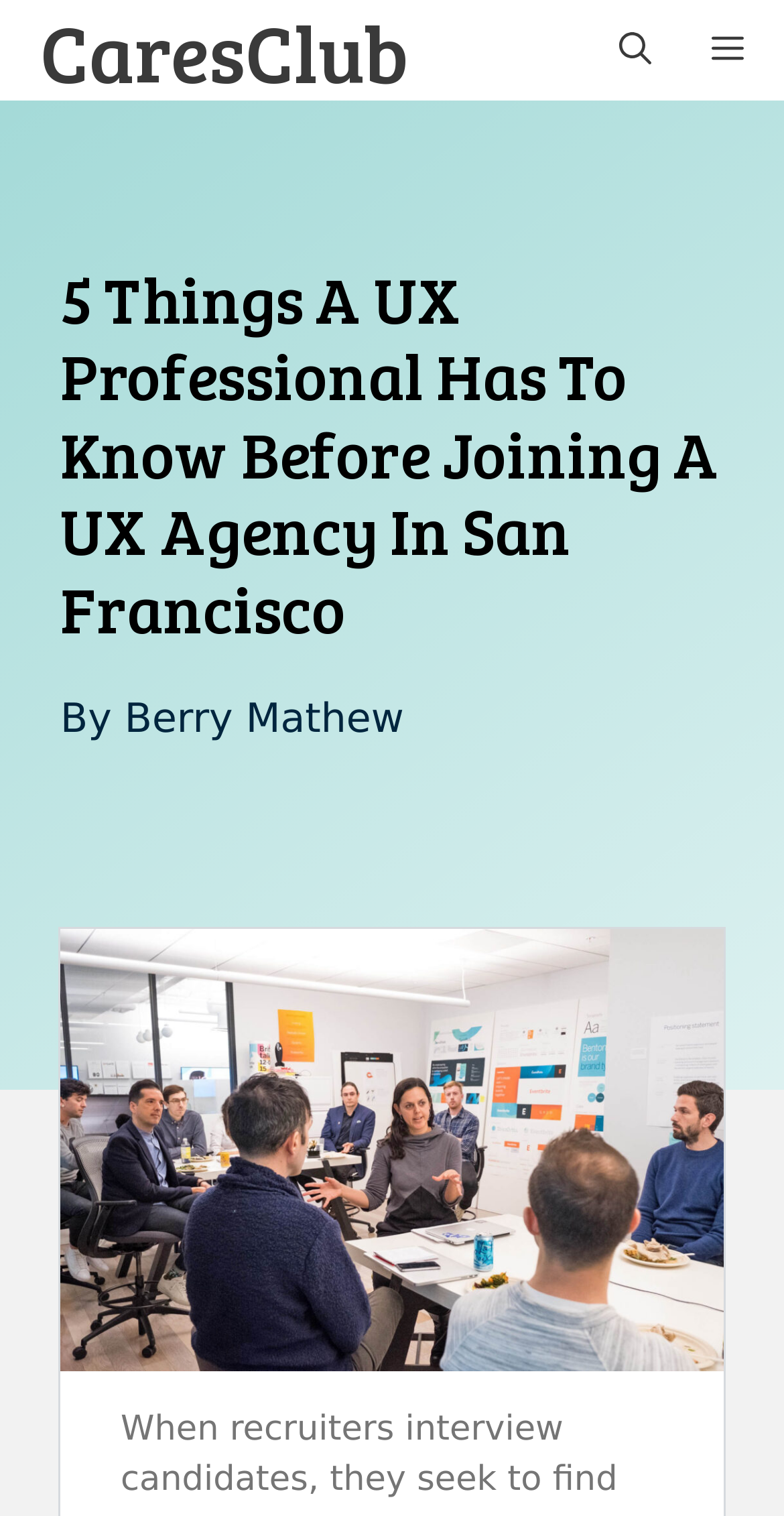What is the author's name?
Provide a one-word or short-phrase answer based on the image.

Berry Mathew